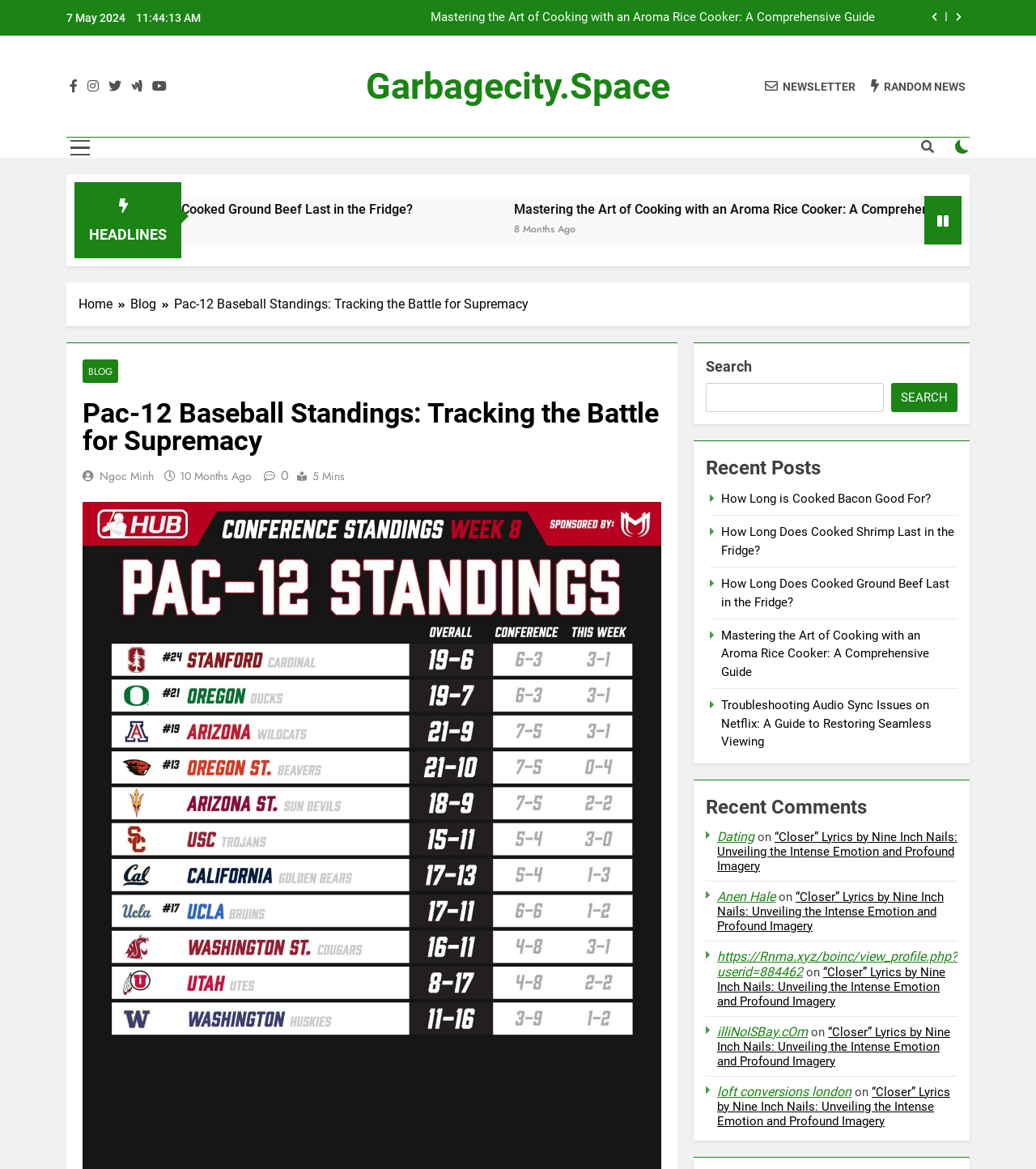Please specify the bounding box coordinates of the region to click in order to perform the following instruction: "Click the search button".

[0.86, 0.327, 0.924, 0.352]